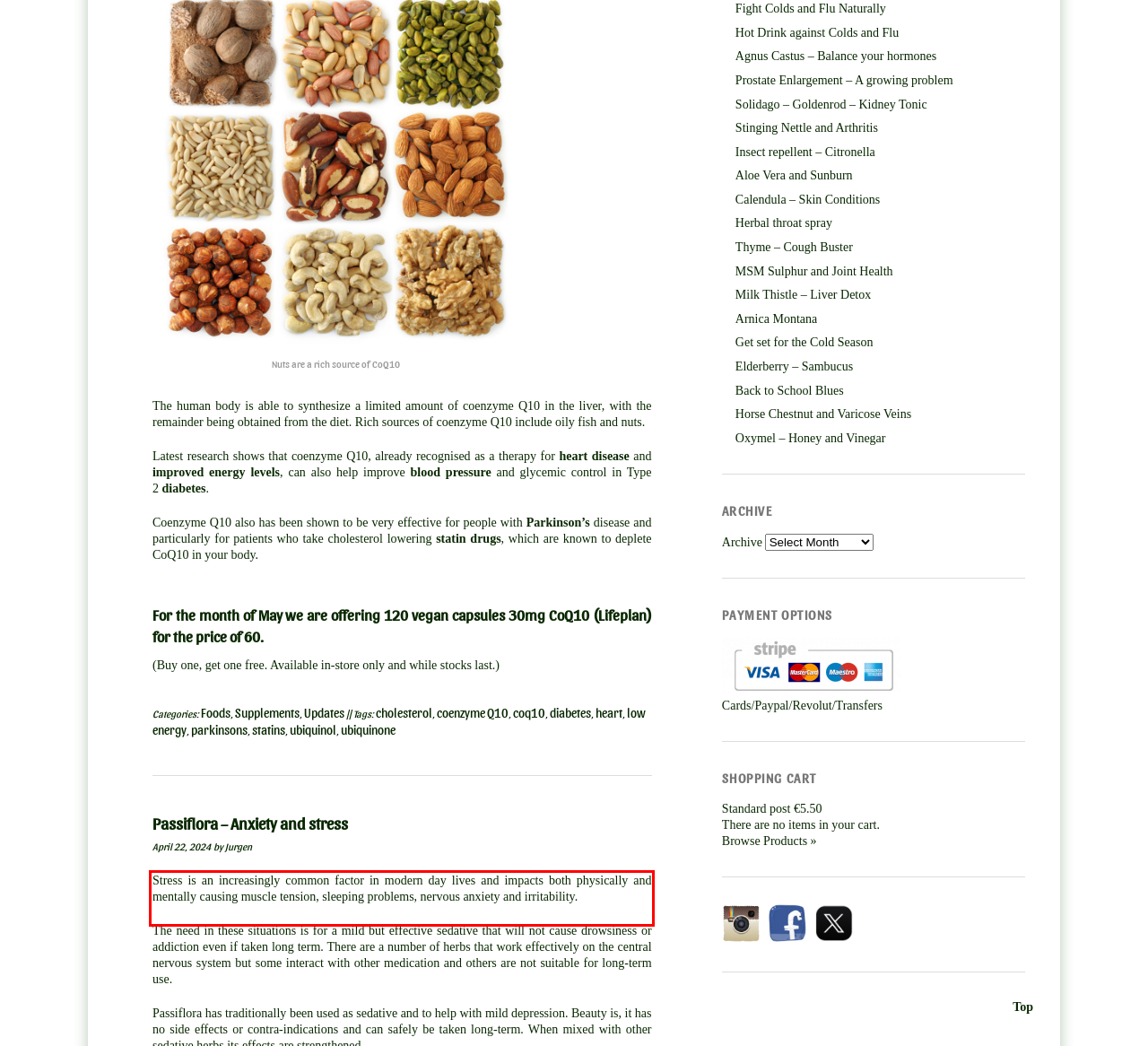In the screenshot of the webpage, find the red bounding box and perform OCR to obtain the text content restricted within this red bounding box.

Stress is an increasingly common factor in modern day lives and impacts both physically and mentally causing muscle tension, sleeping problems, nervous anxiety and irritability.